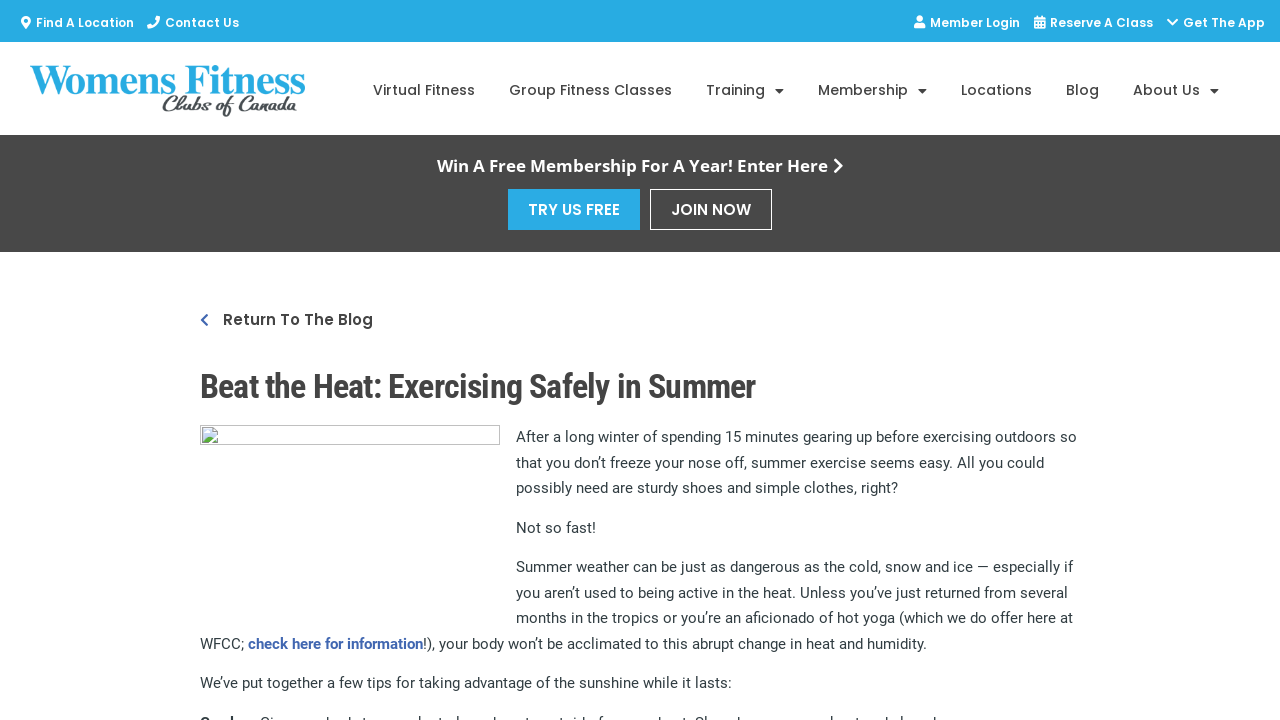Please identify the bounding box coordinates of the area I need to click to accomplish the following instruction: "Login as a member".

[0.71, 0.014, 0.796, 0.049]